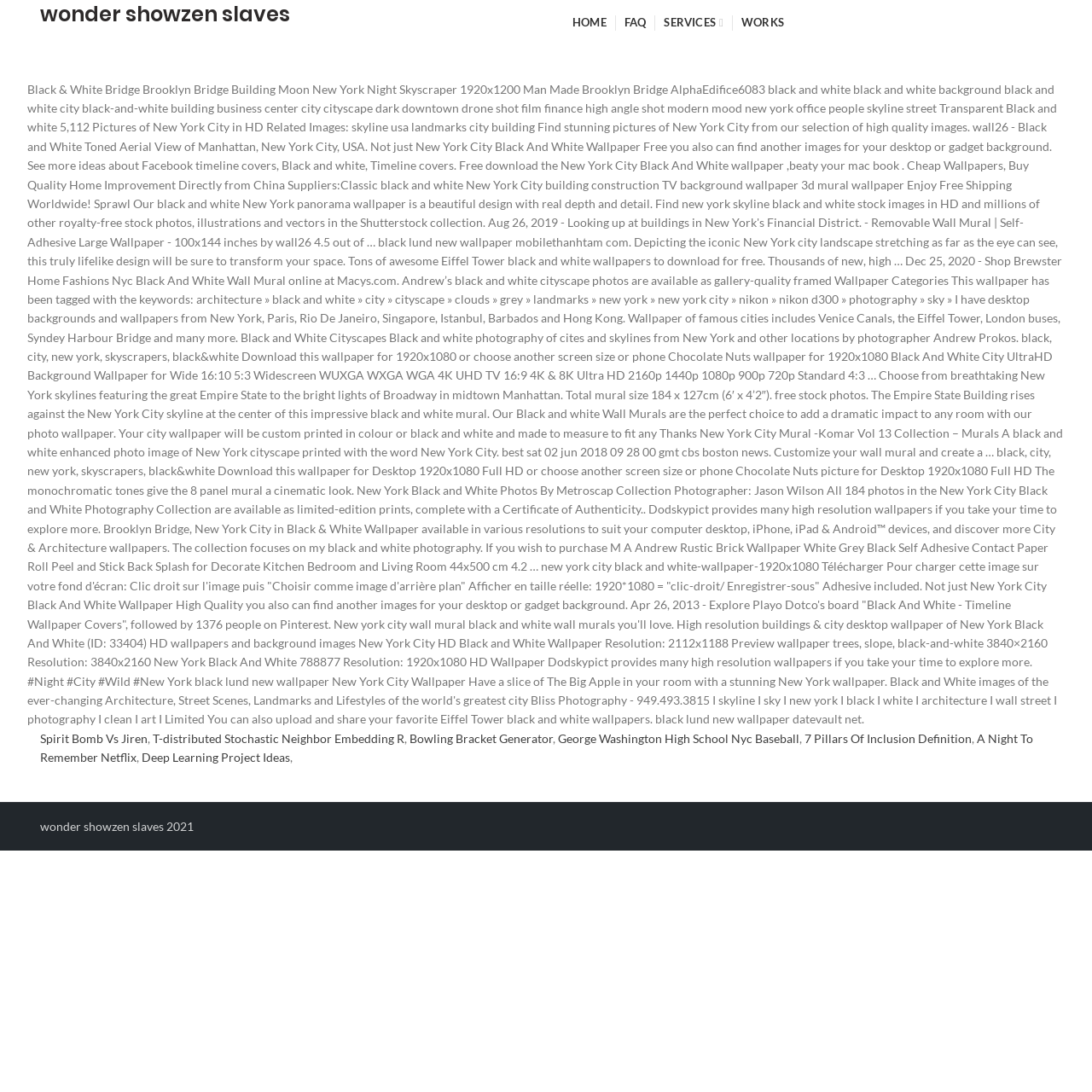Please find the bounding box coordinates of the clickable region needed to complete the following instruction: "click on SERVICES link". The bounding box coordinates must consist of four float numbers between 0 and 1, i.e., [left, top, right, bottom].

[0.6, 0.005, 0.67, 0.037]